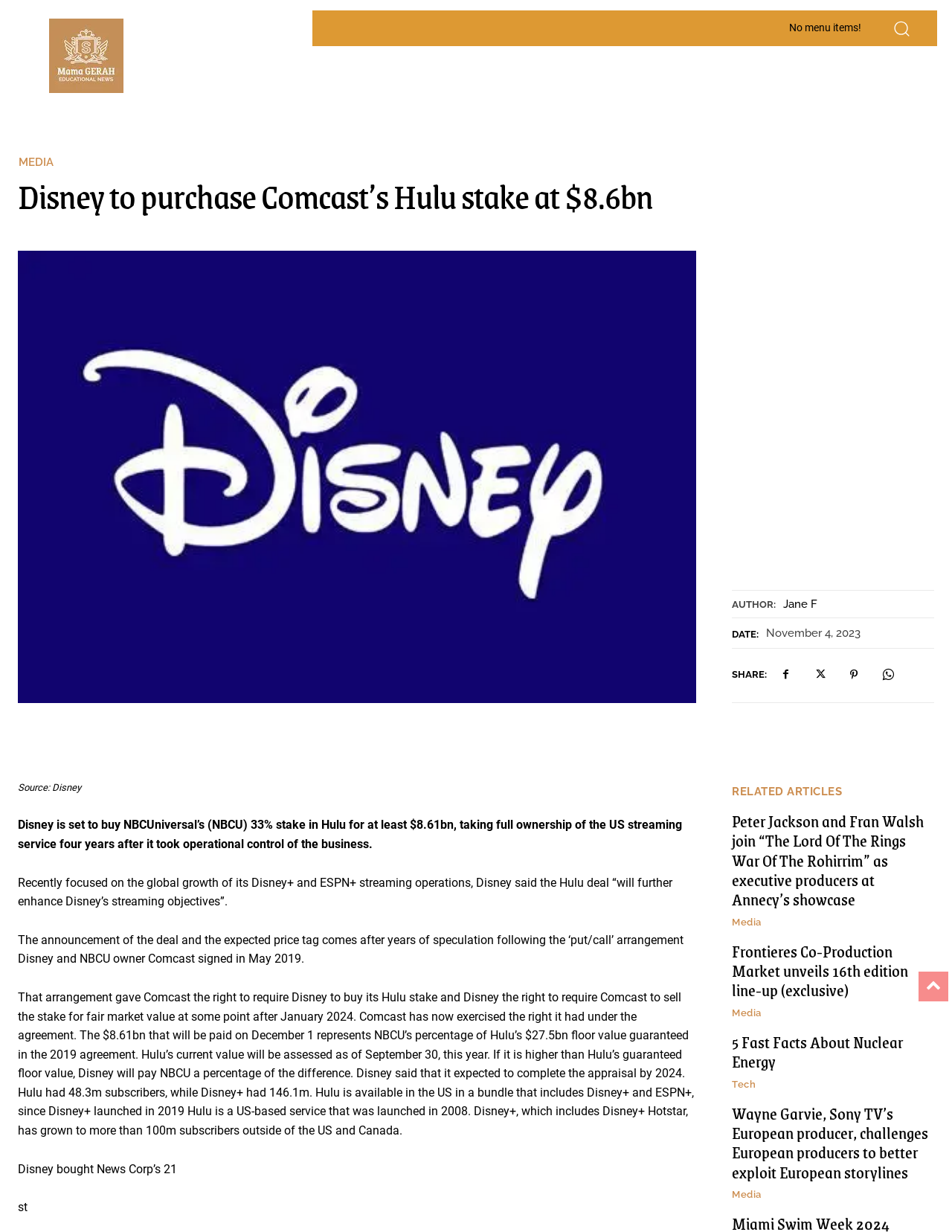Locate the bounding box coordinates of the clickable area needed to fulfill the instruction: "Share on social media".

[0.809, 0.535, 0.841, 0.56]